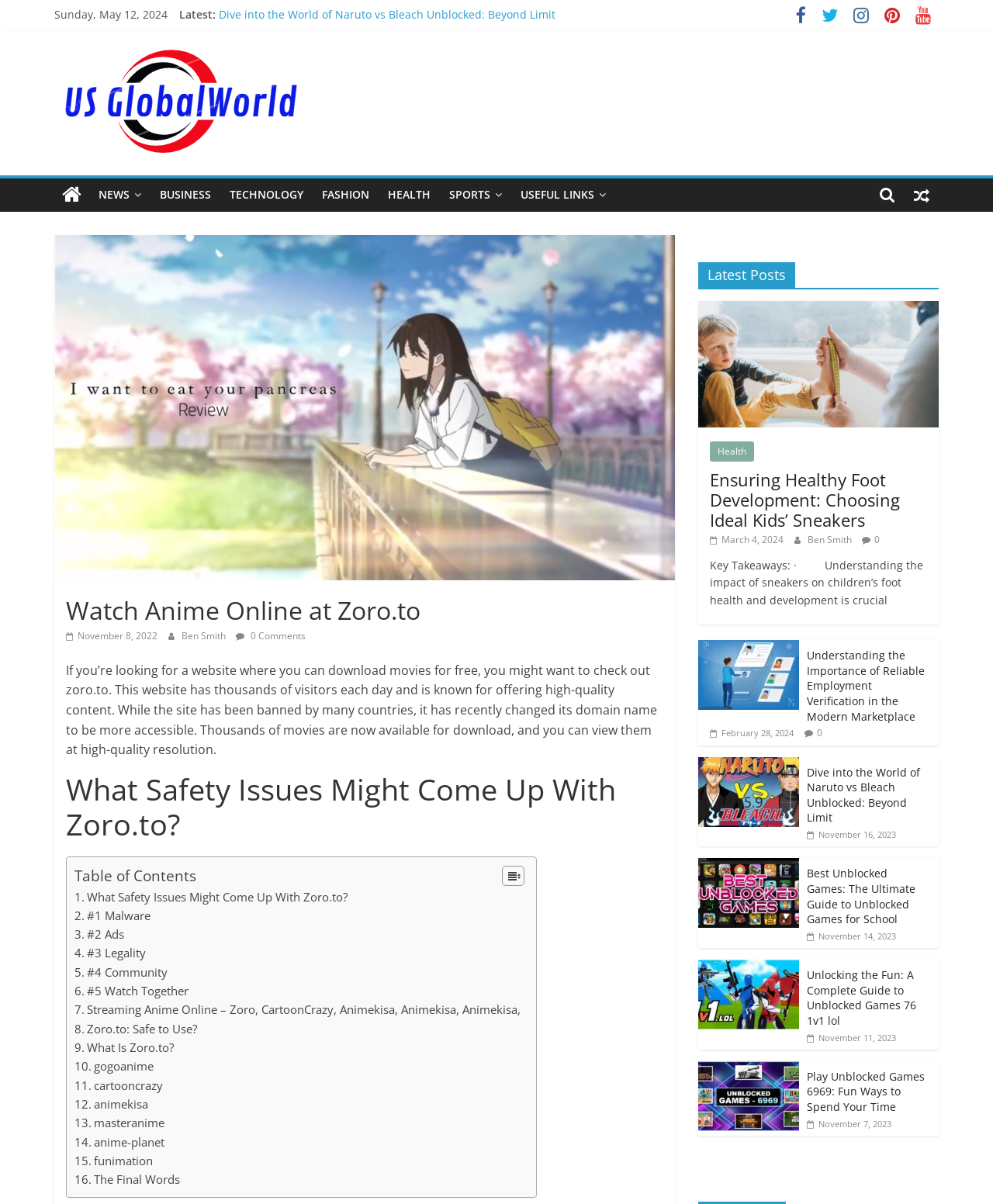Respond to the question below with a single word or phrase: How many categories are there in the top navigation menu?

7